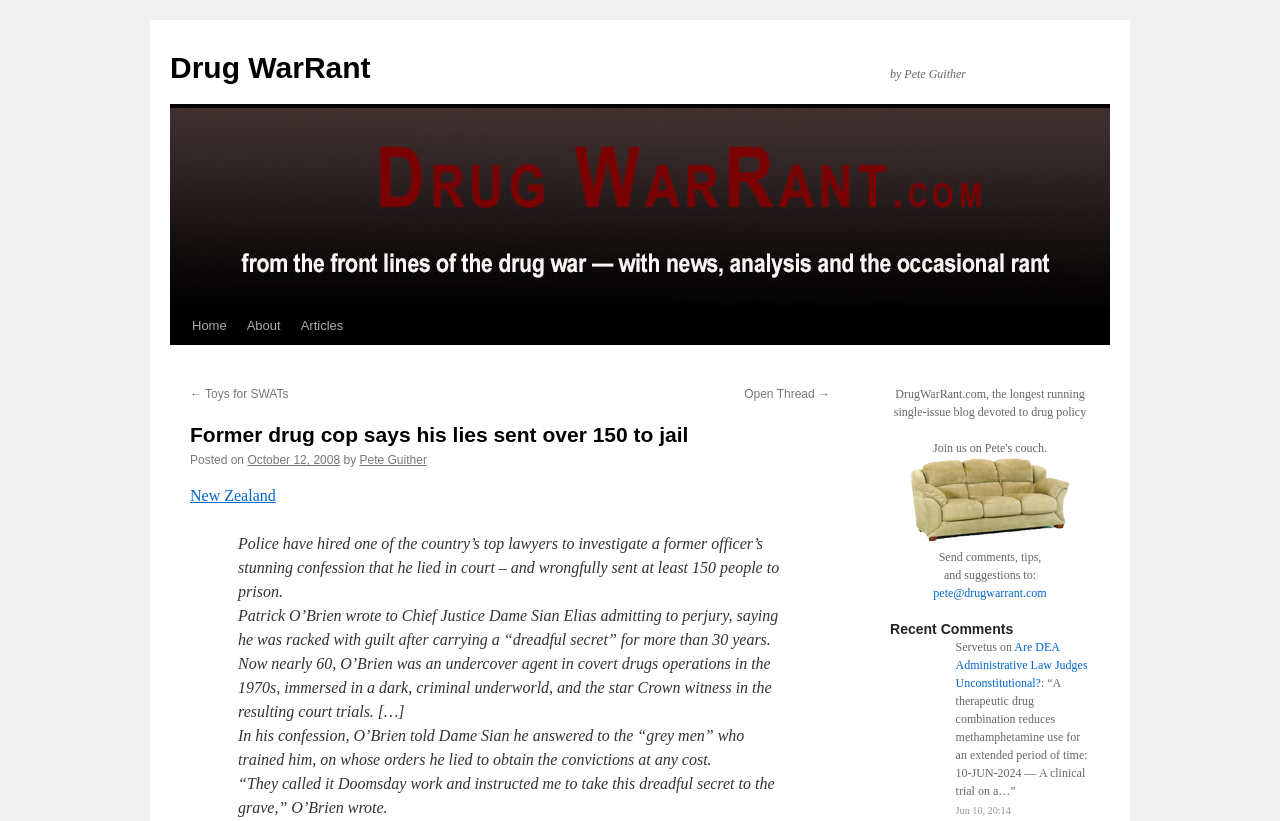Please find the bounding box coordinates of the element that you should click to achieve the following instruction: "Read the article about a former drug cop". The coordinates should be presented as four float numbers between 0 and 1: [left, top, right, bottom].

[0.186, 0.652, 0.609, 0.731]